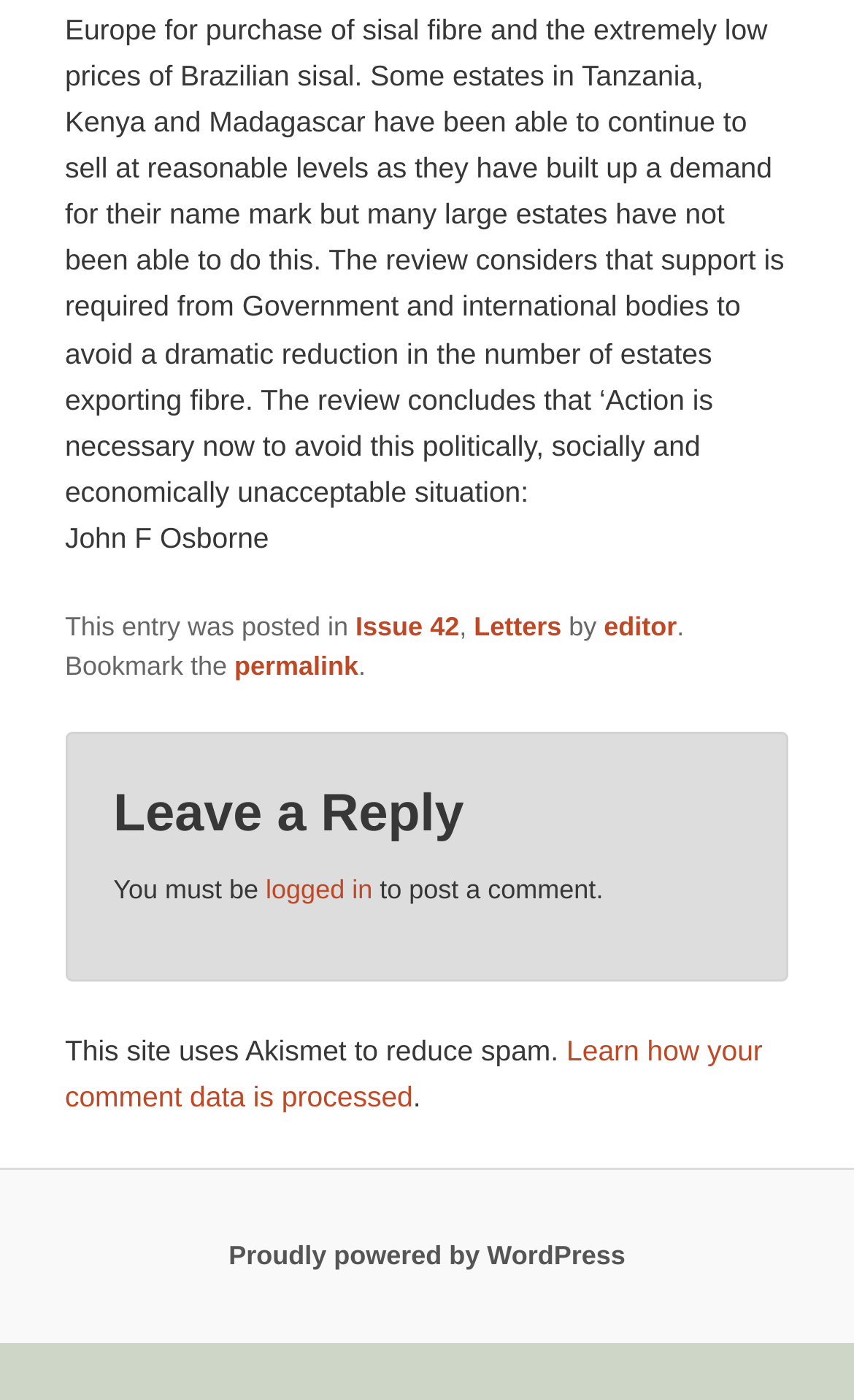Answer with a single word or phrase: 
What is required to post a comment?

logged in